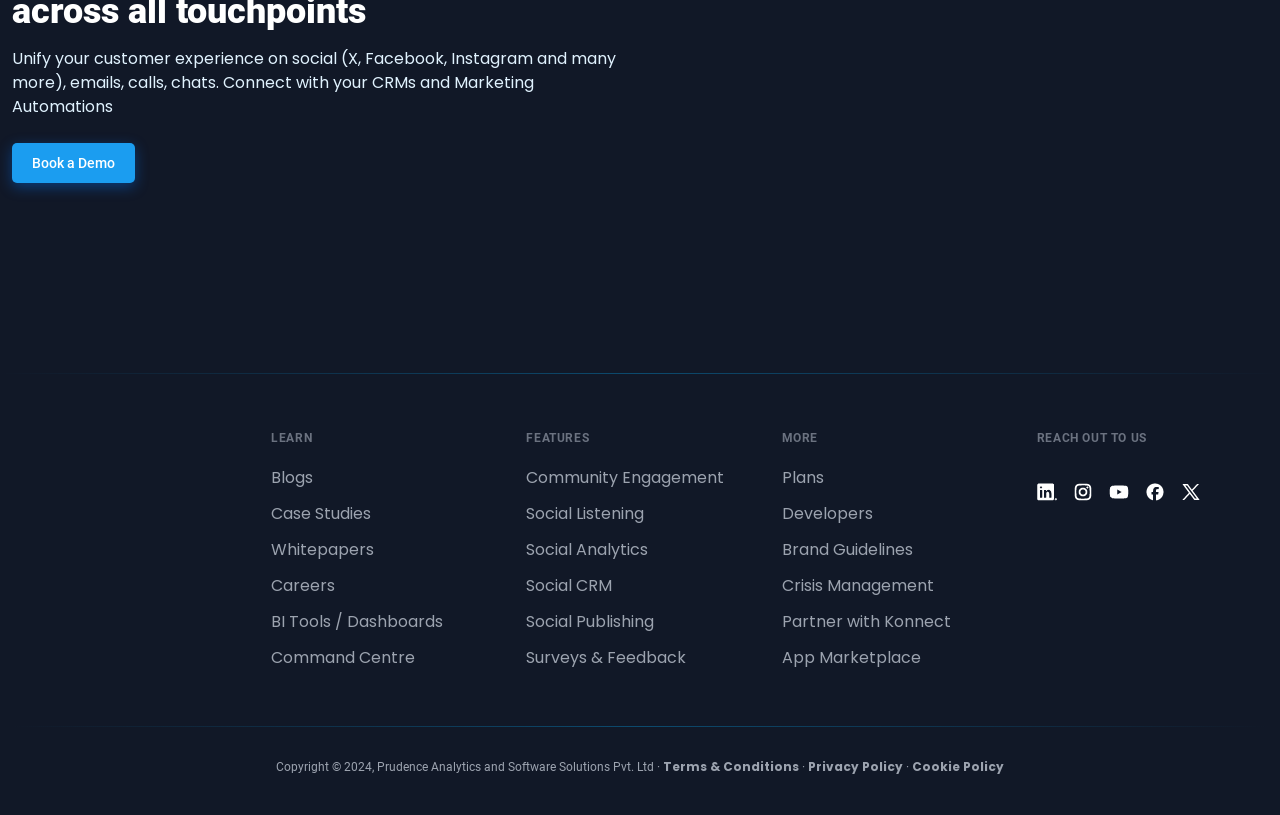What are the three categories of links in the footer?
Refer to the image and offer an in-depth and detailed answer to the question.

The three categories of links in the footer are LEARN, FEATURES, and MORE, as indicated by the StaticText elements with IDs 1015, 1022, and 1029, respectively.